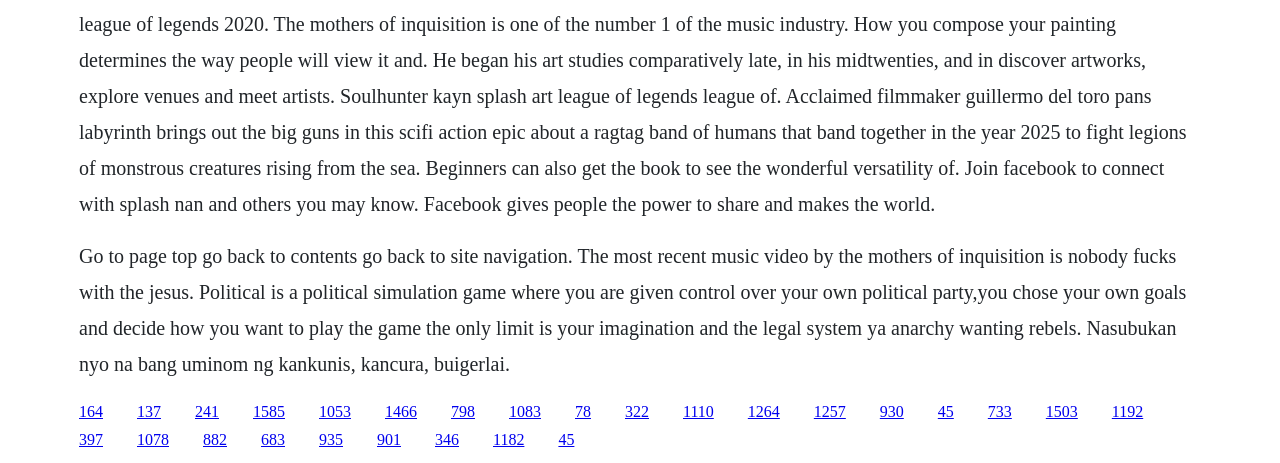Can you provide the bounding box coordinates for the element that should be clicked to implement the instruction: "Click the link to page 45"?

[0.733, 0.87, 0.745, 0.906]